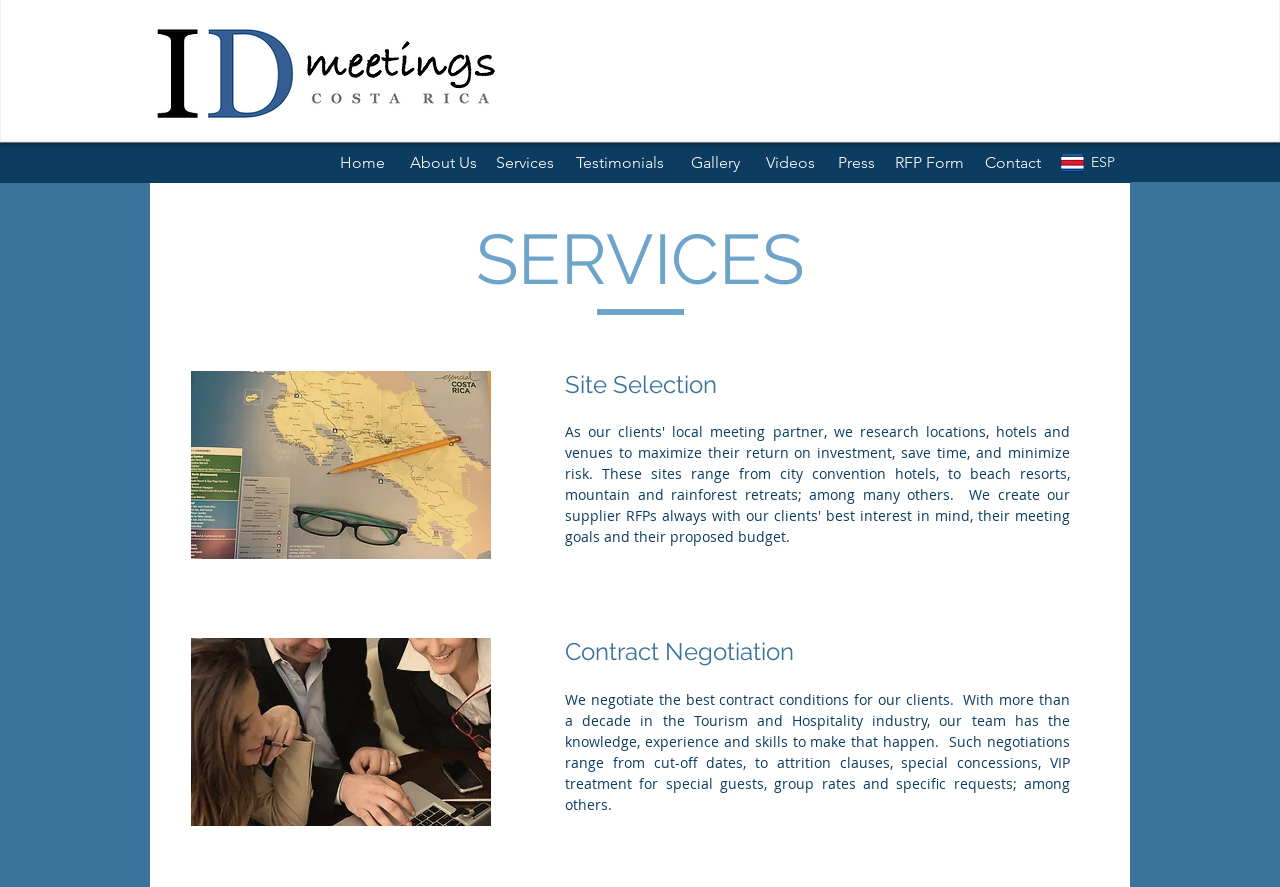Provide the bounding box coordinates for the UI element described in this sentence: "Services". The coordinates should be four float values between 0 and 1, i.e., [left, top, right, bottom].

[0.381, 0.161, 0.439, 0.206]